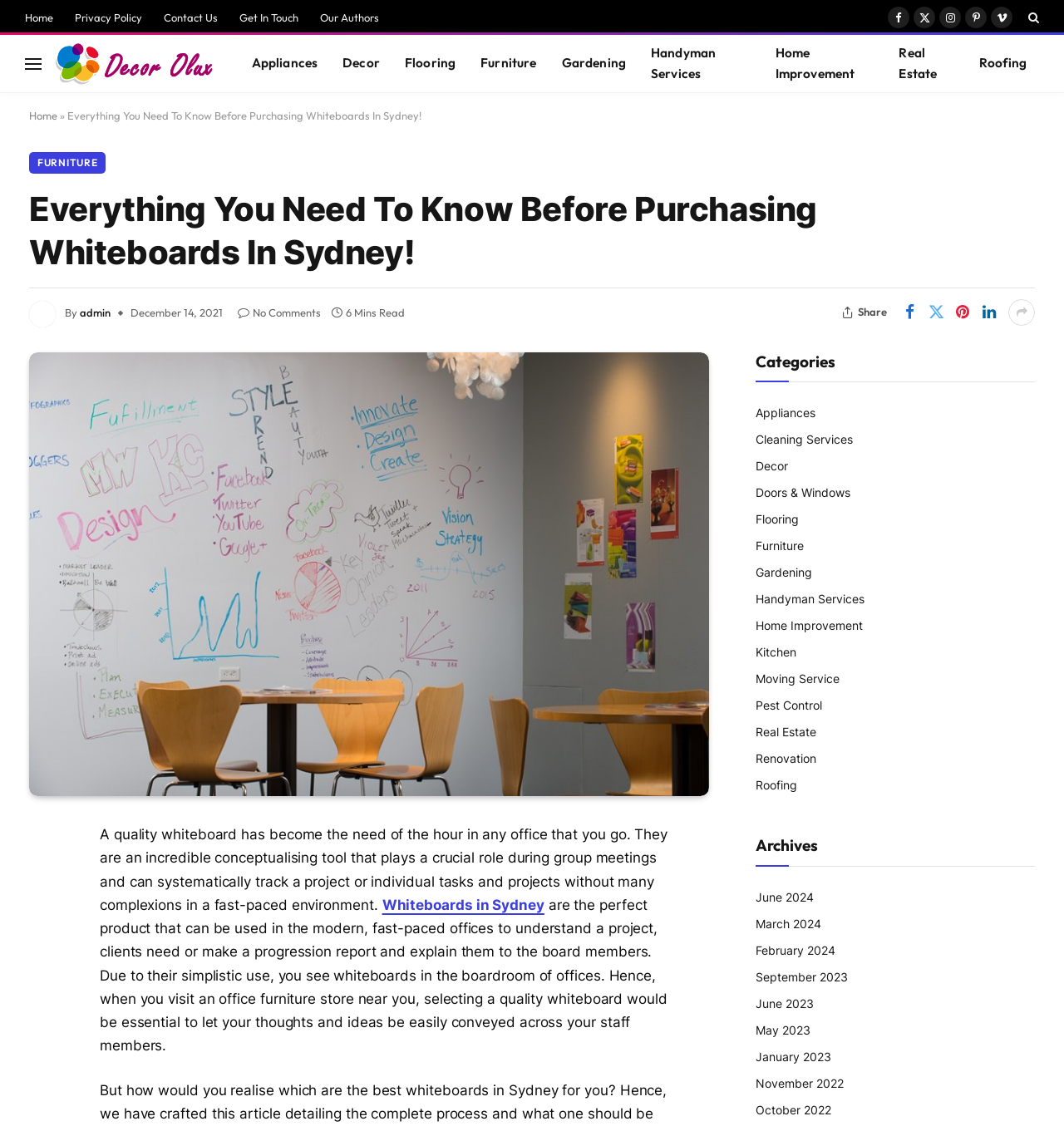What categories are available on this website?
Use the image to give a comprehensive and detailed response to the question.

On the right-hand side of the webpage, there is a section titled 'Categories'. This section lists multiple categories, including Appliances, Cleaning Services, Decor, and many others. These categories likely link to other articles or sections on the website.